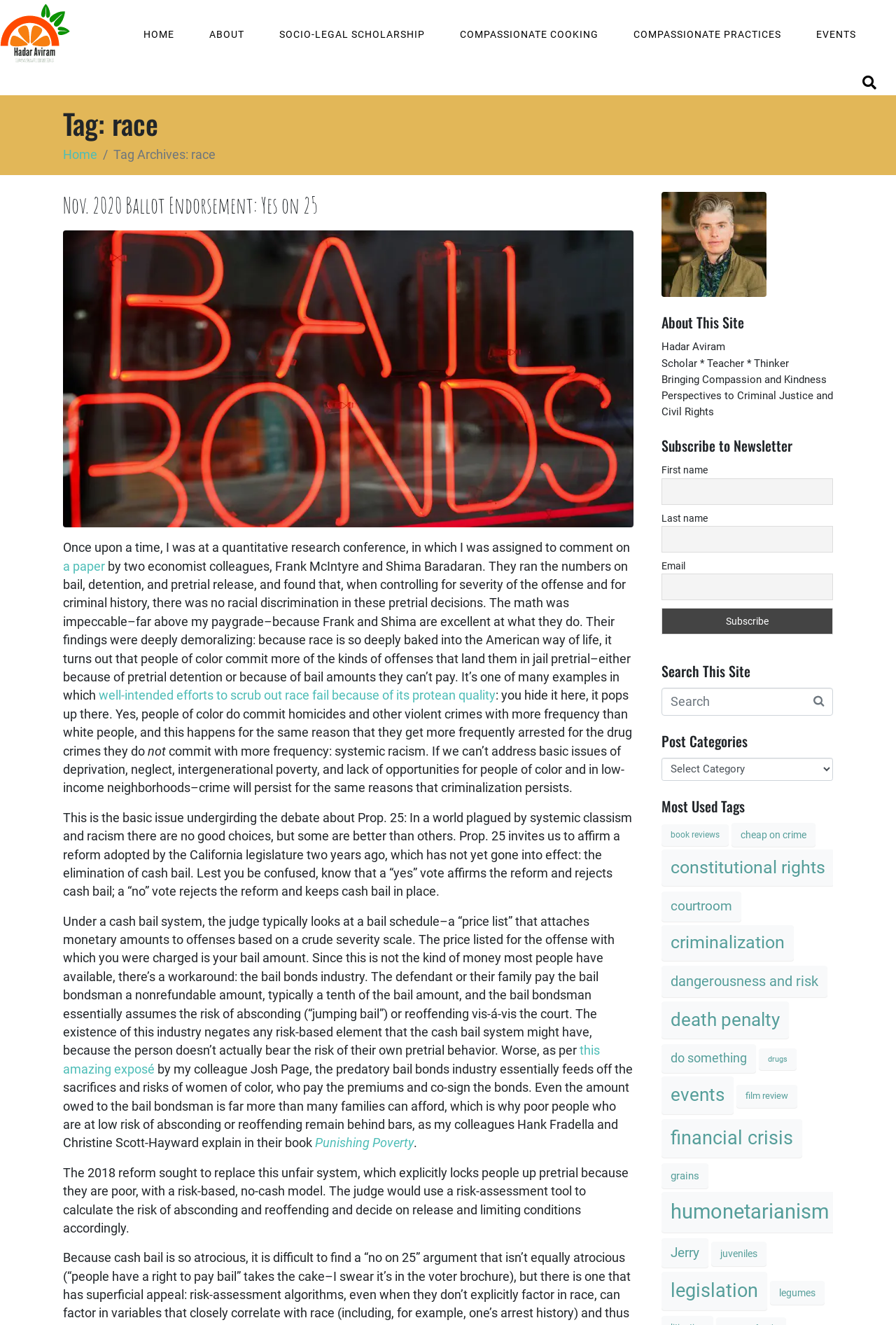Find the bounding box coordinates of the element I should click to carry out the following instruction: "Read the 'Nov. 2020 Ballot Endorsement: Yes on 25' article".

[0.07, 0.145, 0.707, 0.165]